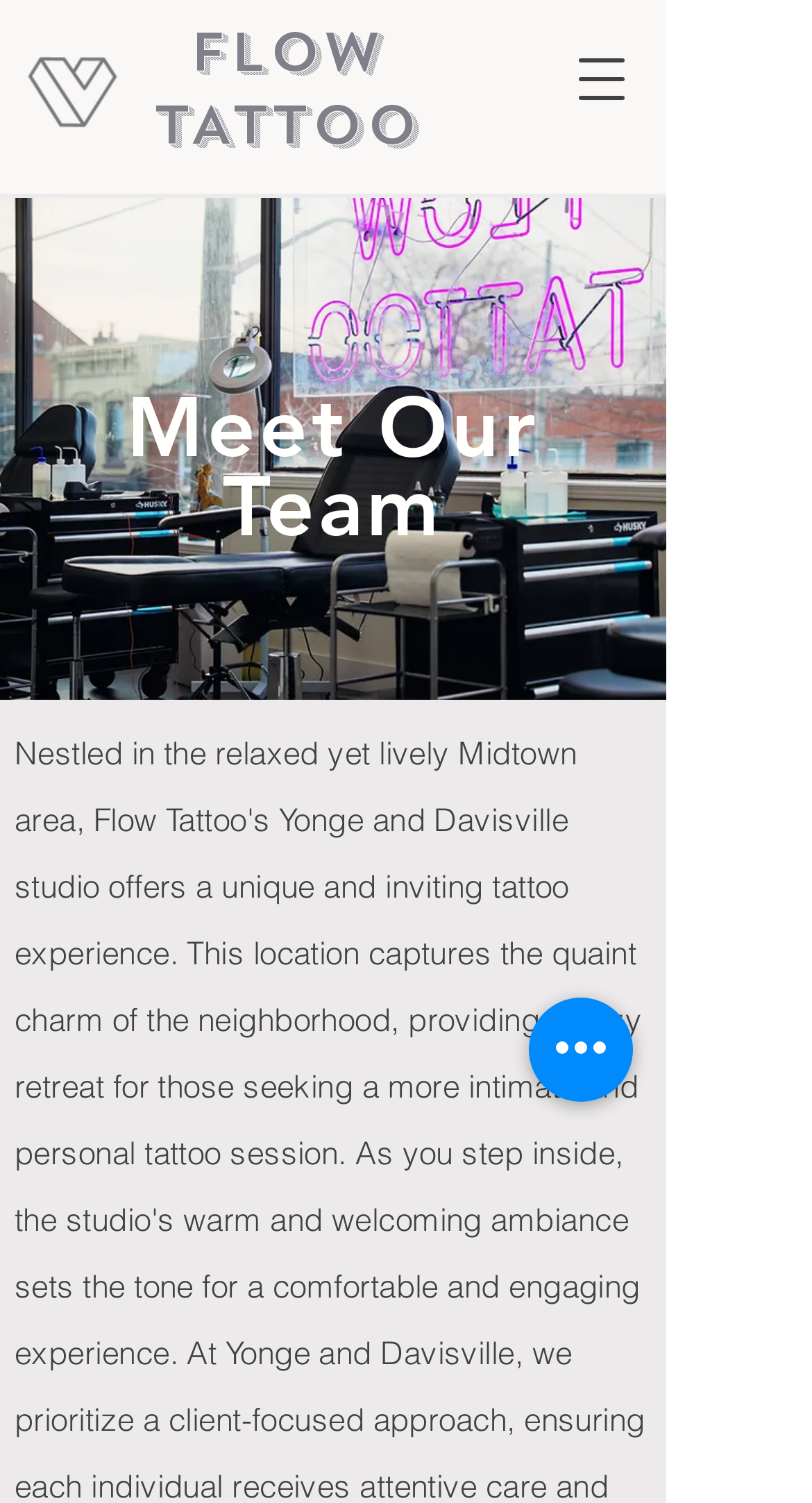Can you find the bounding box coordinates for the UI element given this description: "FLOW TATTOO"? Provide the coordinates as four float numbers between 0 and 1: [left, top, right, bottom].

[0.189, 0.011, 0.519, 0.108]